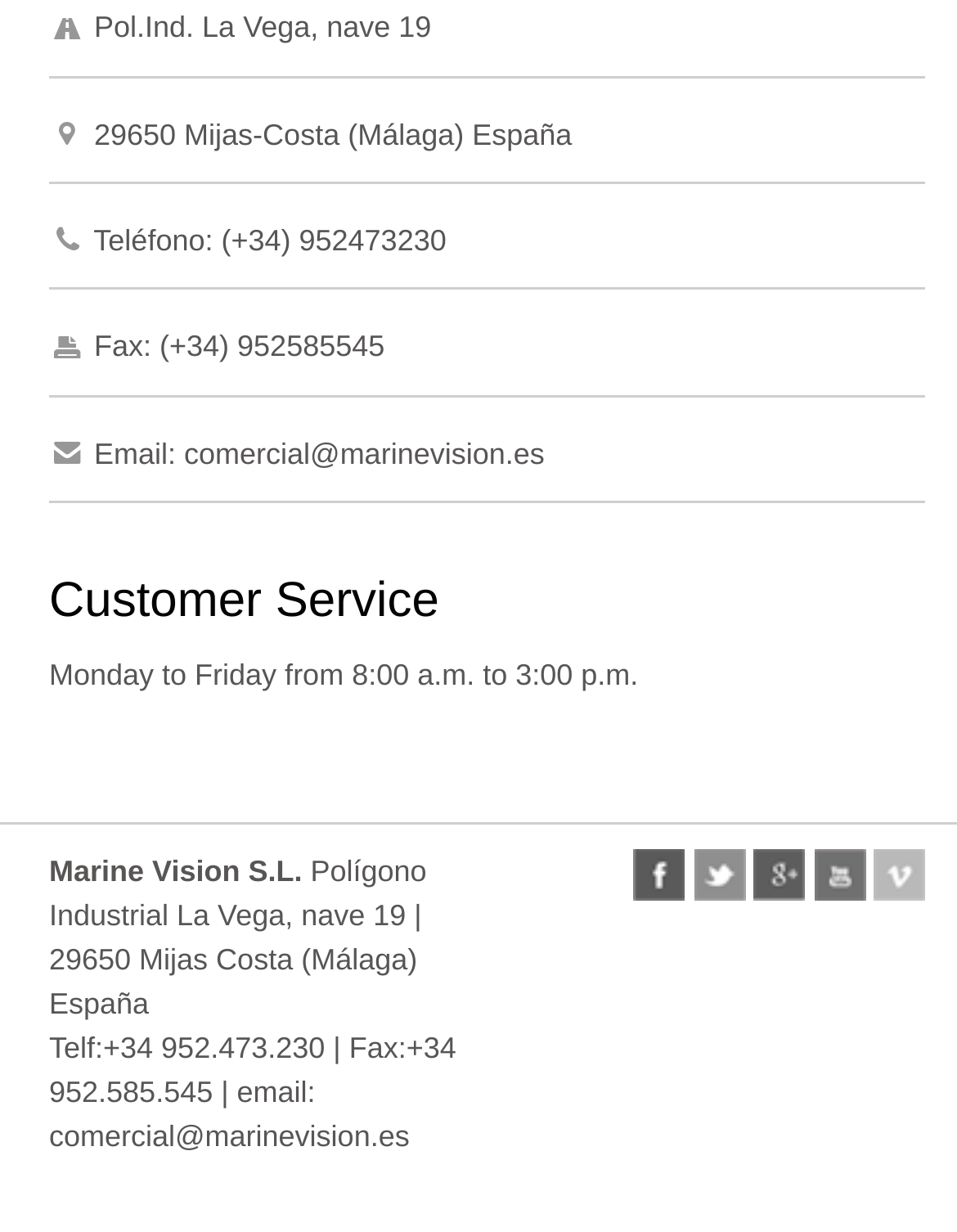What are the company's working hours?
Provide a detailed and well-explained answer to the question.

The company's working hours can be found in the customer service section, which is located at the middle of the webpage. The working hours are listed as 'Monday to Friday from 8:00 a.m. to 3:00 p.m.'.